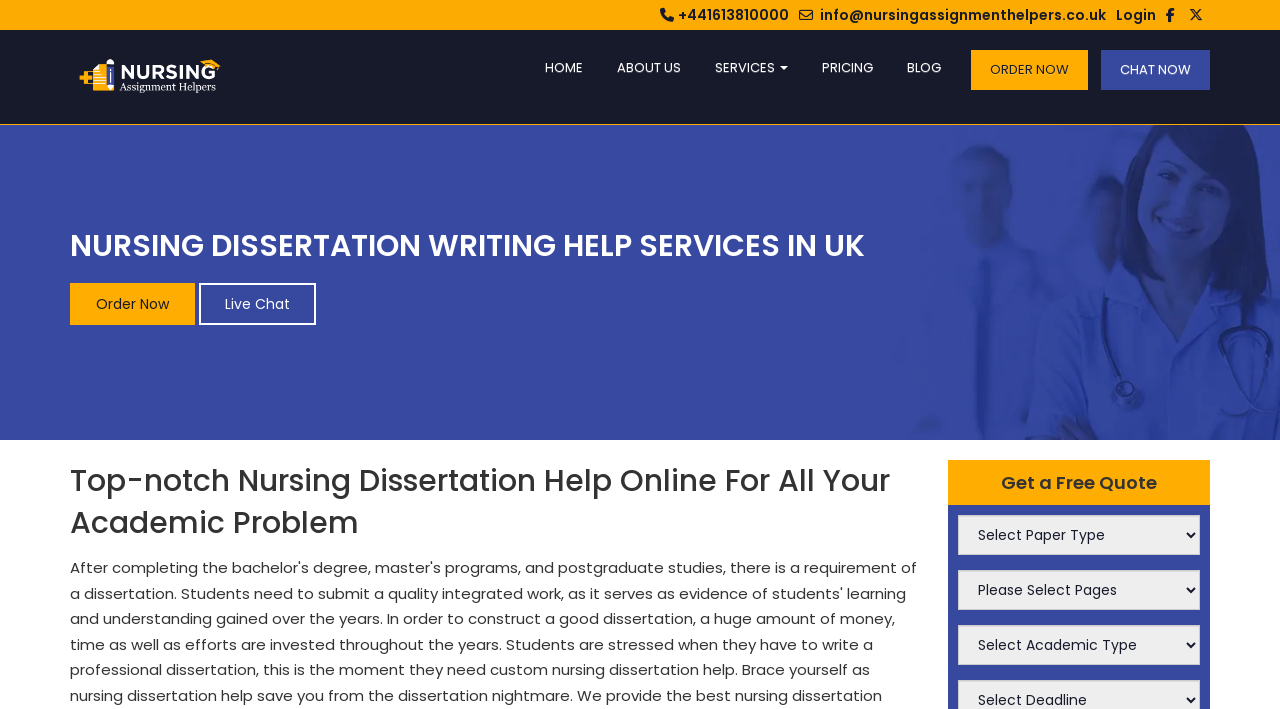How many buttons are there on the webpage?
Provide a detailed answer to the question using information from the image.

I counted the number of buttons on the webpage, which are Order Now, Live Chat, and two buttons with the same text 'Order Now' and 'Live Chat'.